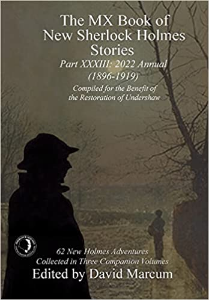What is the purpose of the book?
Based on the content of the image, thoroughly explain and answer the question.

The caption states that the book is 'intended to benefit the Restoration of Undershove', which implies that the purpose of the book is to raise funds or support for the Restoration of Undershove.